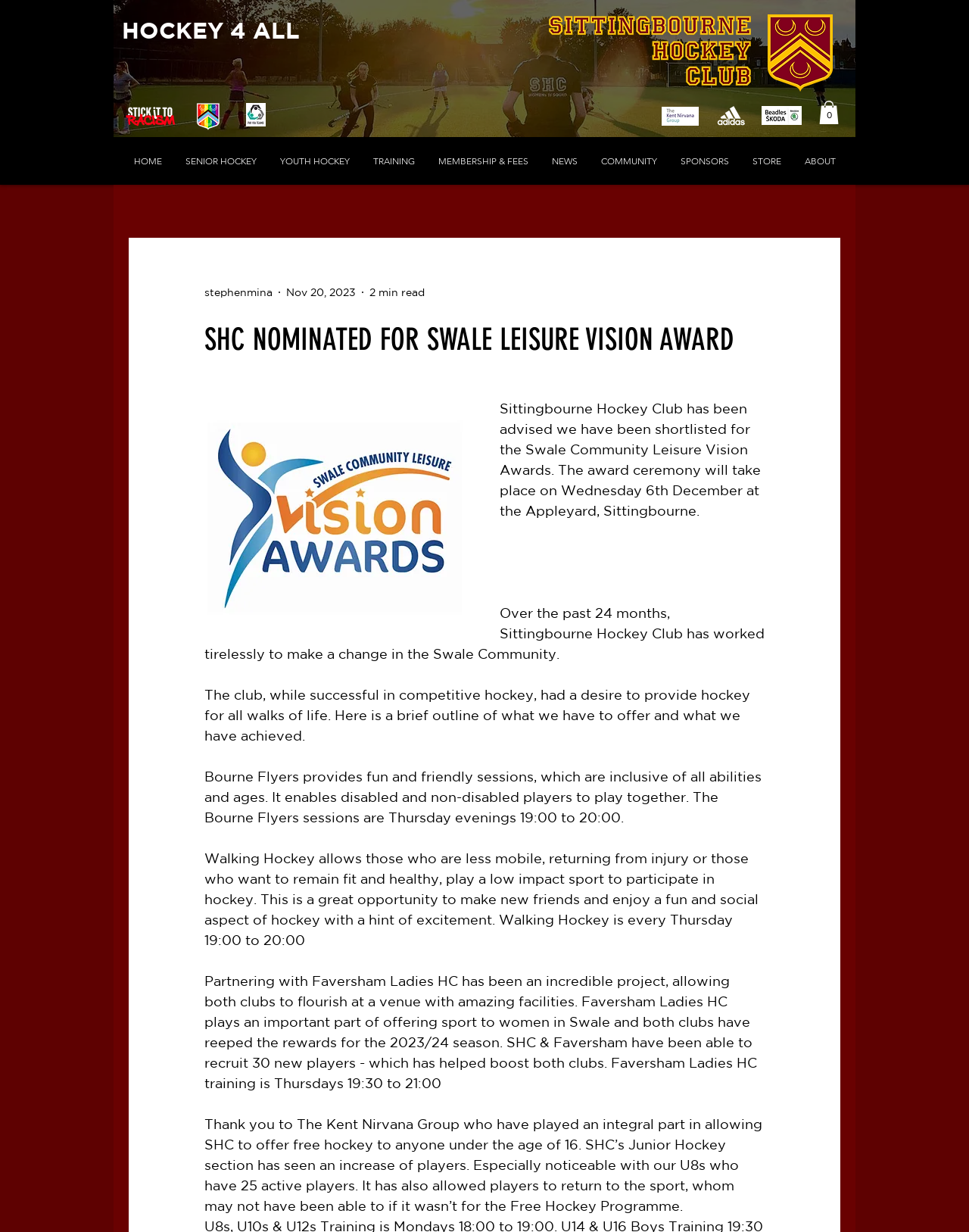Respond to the question below with a single word or phrase:
What is the name of the hockey club?

Sittingbourne Hockey Club